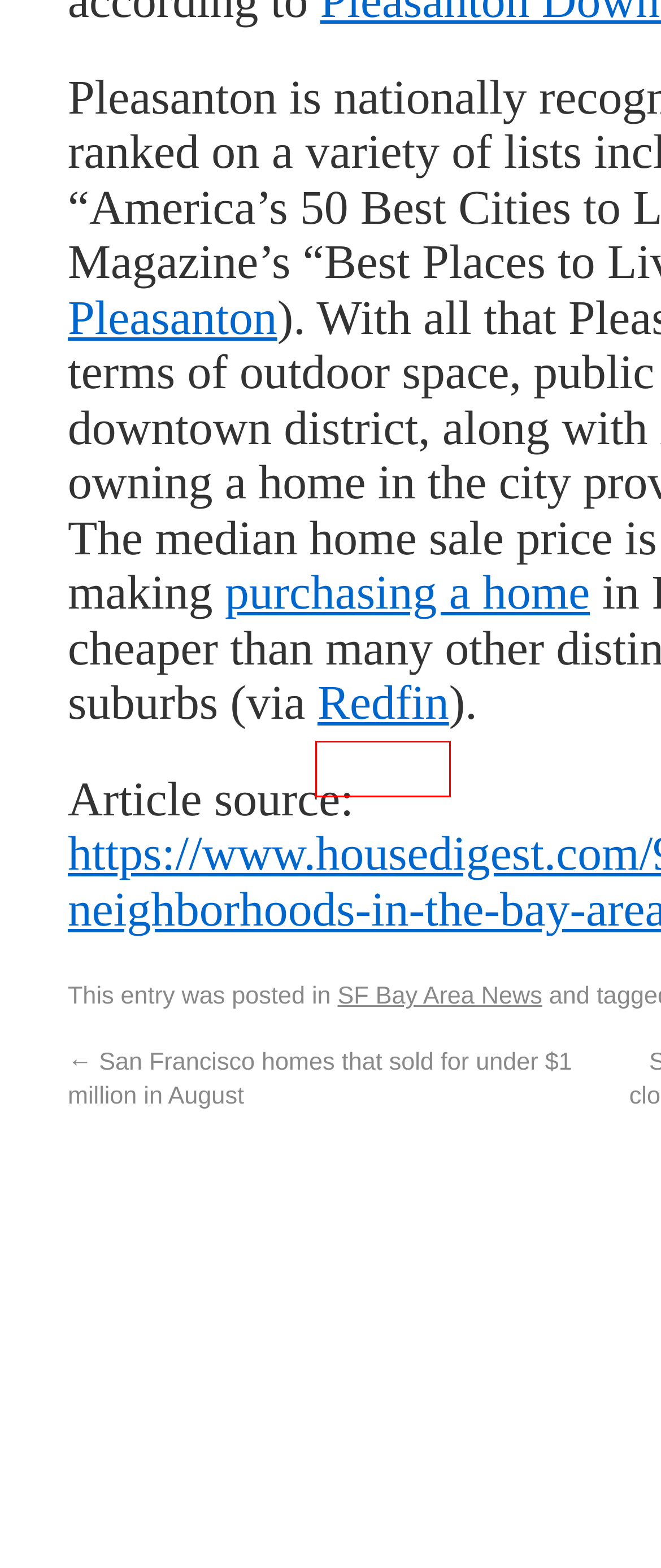Examine the webpage screenshot and identify the UI element enclosed in the red bounding box. Pick the webpage description that most accurately matches the new webpage after clicking the selected element. Here are the candidates:
A. The Entire Home Buying Process Explained
B. Pleasanton Housing Market: House Prices & Trends | Redfin
C. SF Bay Area News | homesmillbrae.com
D. 2013  August | homesmillbrae.com
E. 2012  November | homesmillbrae.com
F. 2015  May | homesmillbrae.com
G. 2015  July | homesmillbrae.com
H. 2016  June | homesmillbrae.com

B